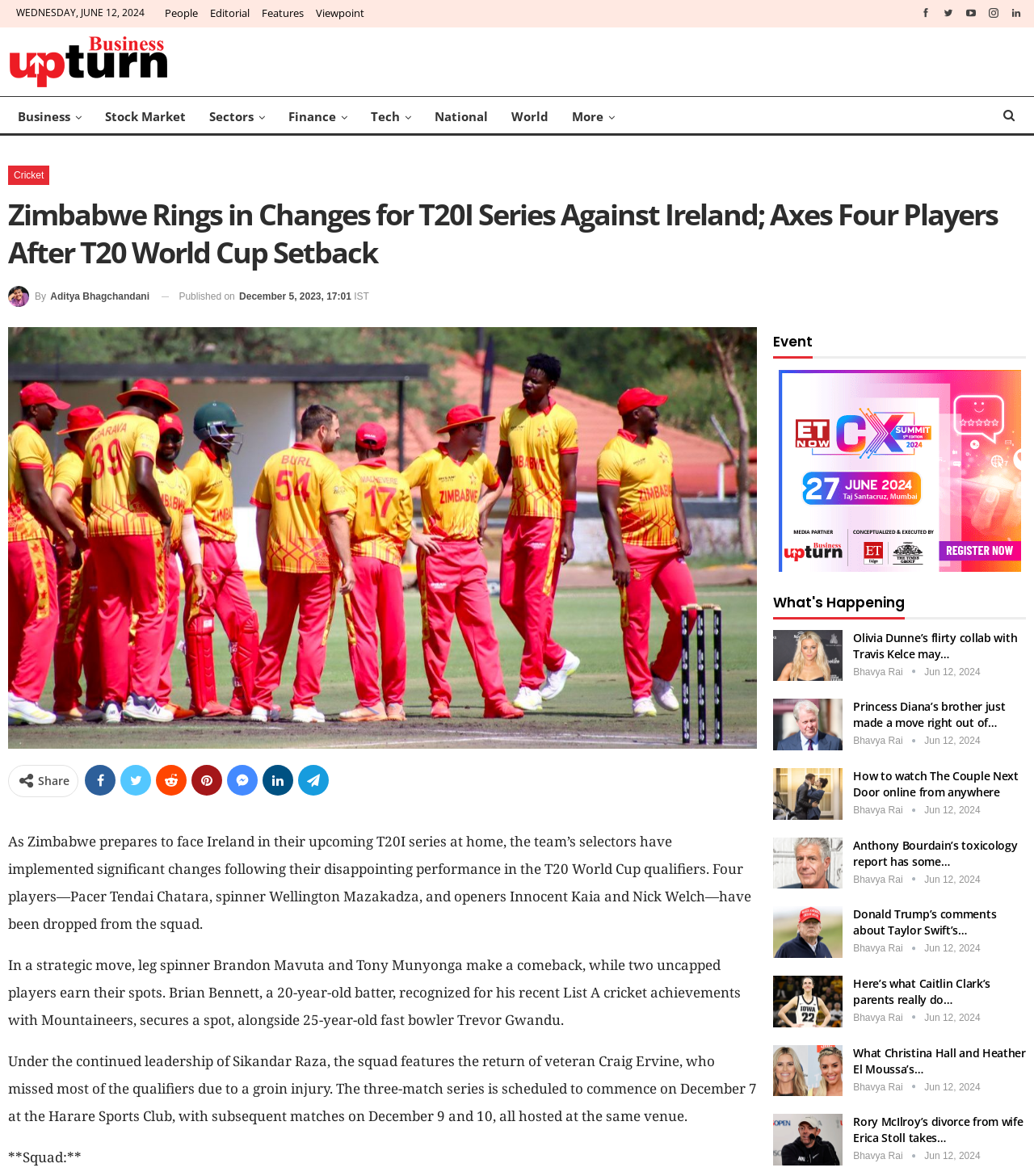Indicate the bounding box coordinates of the clickable region to achieve the following instruction: "View the squad for the T20I series."

[0.008, 0.976, 0.079, 0.992]